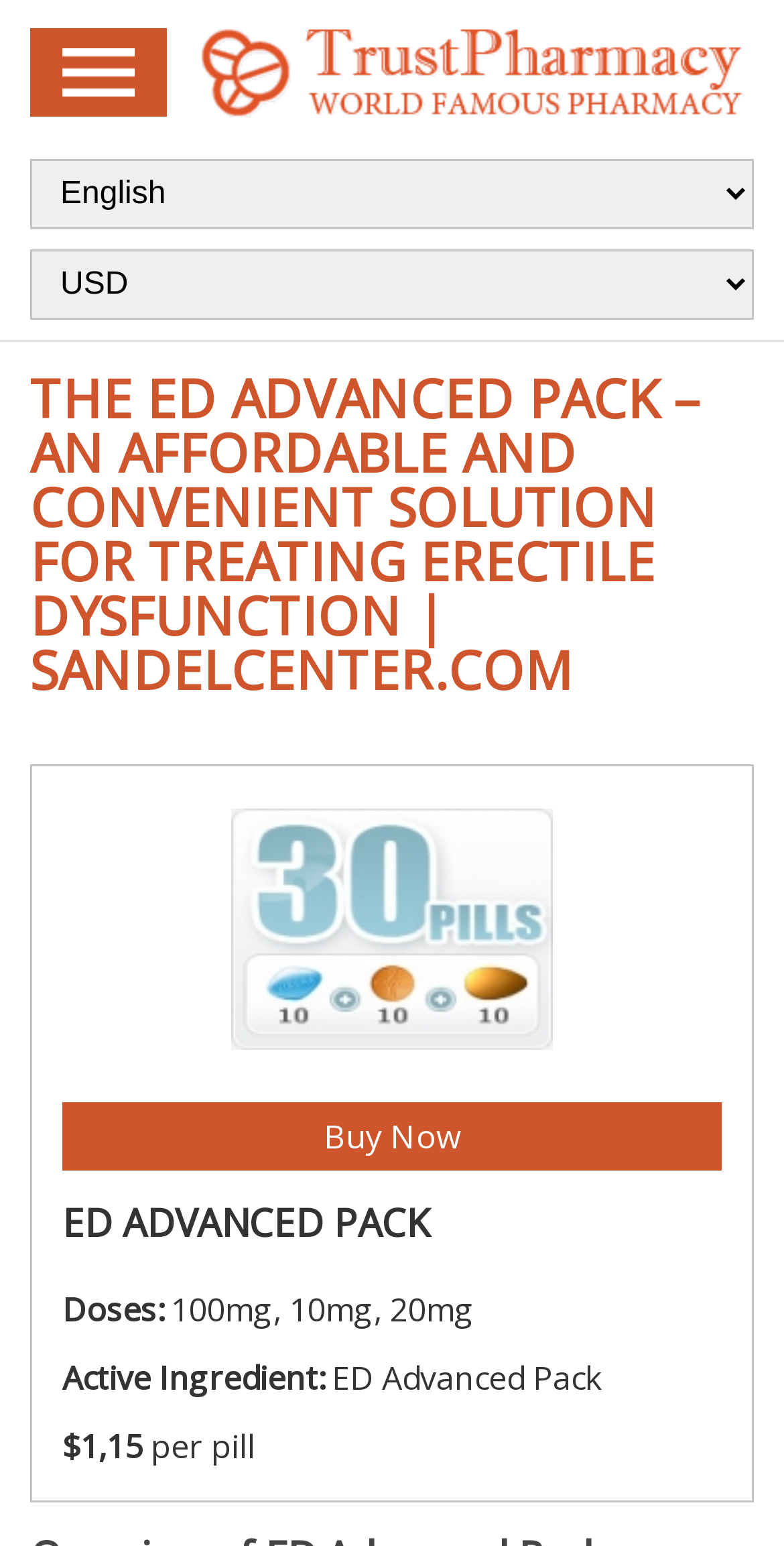Where can I buy the product?
Please elaborate on the answer to the question with detailed information.

I found the call-to-action to buy the product by looking at the link 'Buy Now' which is likely to direct the user to a purchase page.